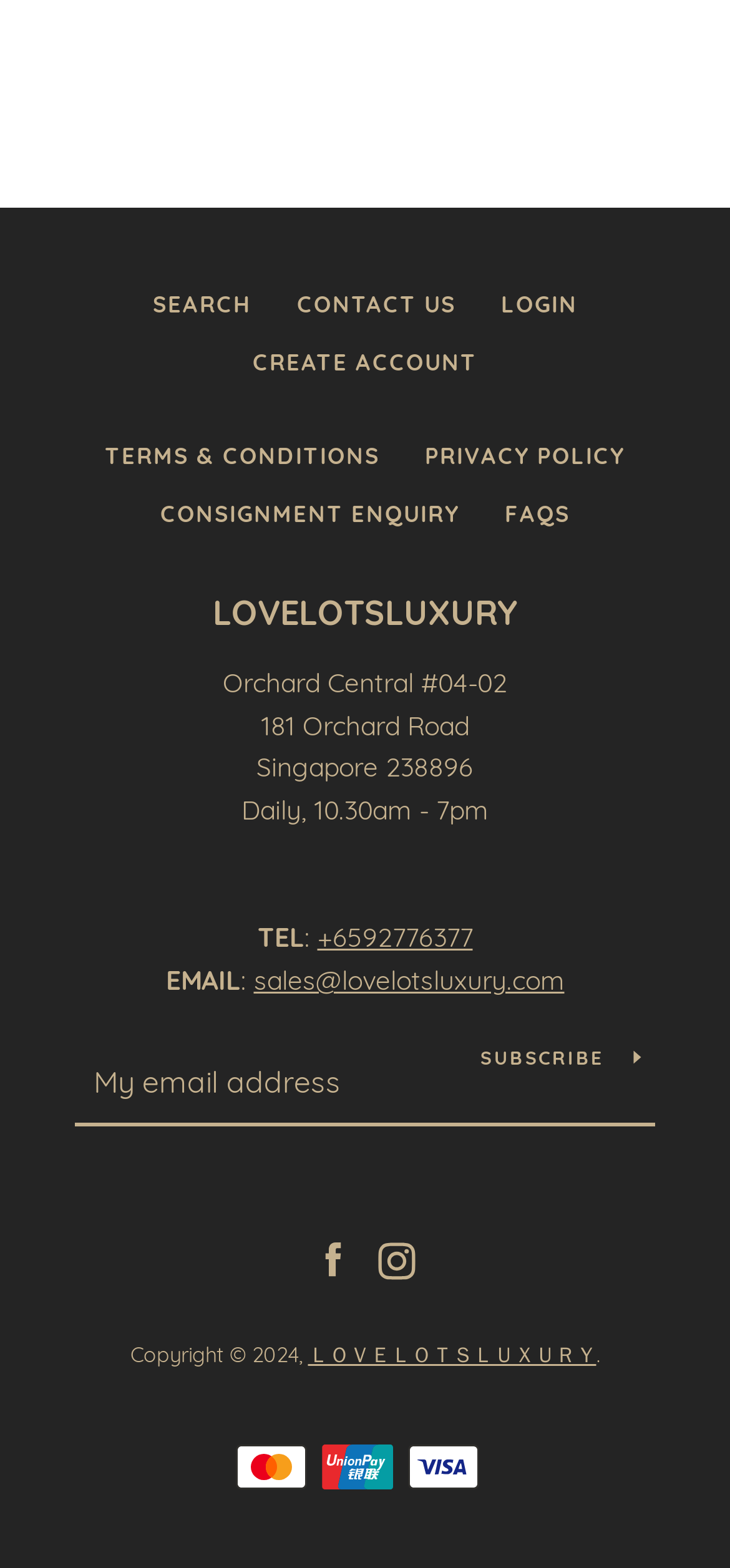What is the email address of the store?
Please answer the question with a single word or phrase, referencing the image.

sales@lovelotsluxury.com